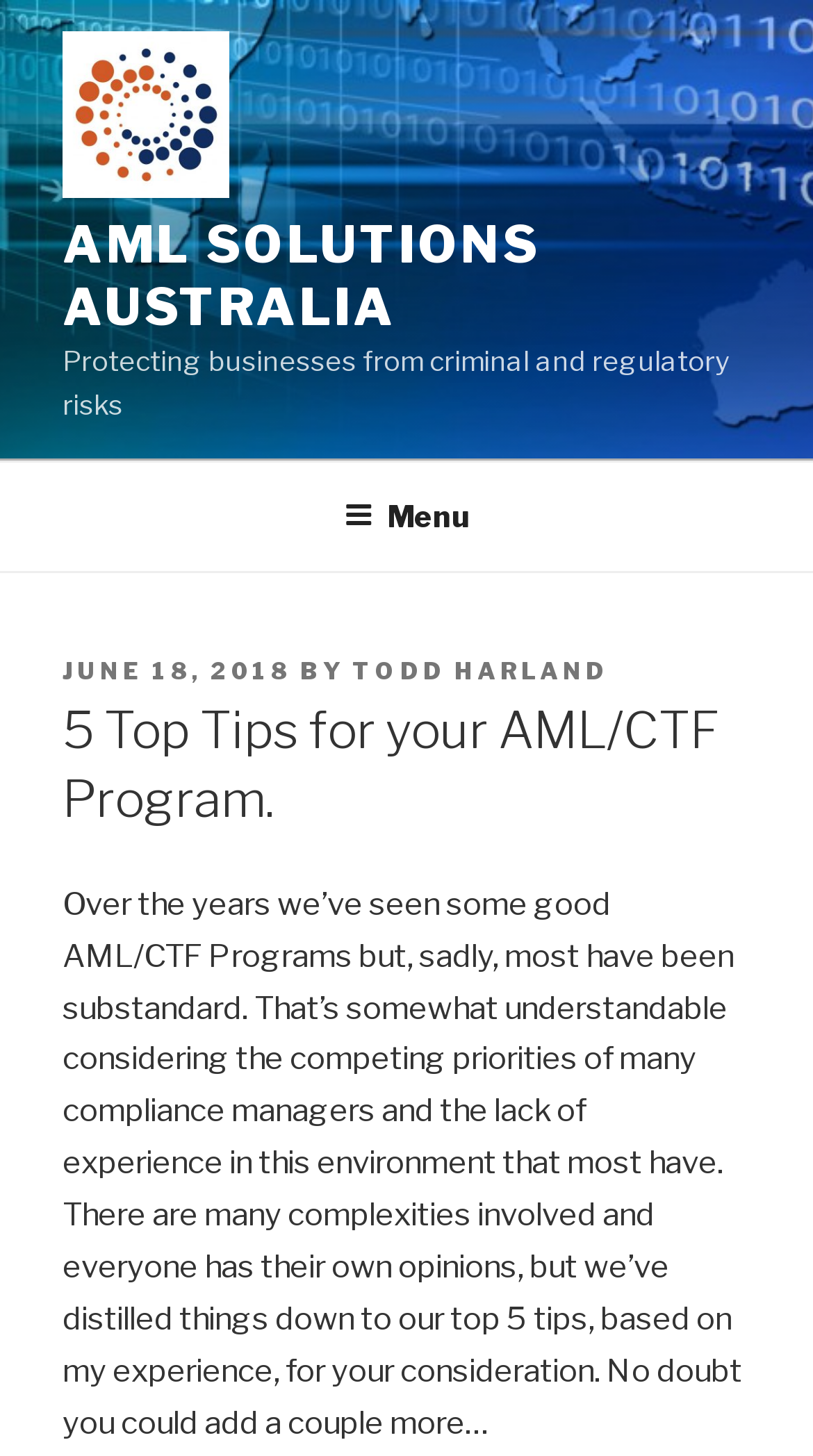Please provide the main heading of the webpage content.

5 Top Tips for your AML/CTF Program.